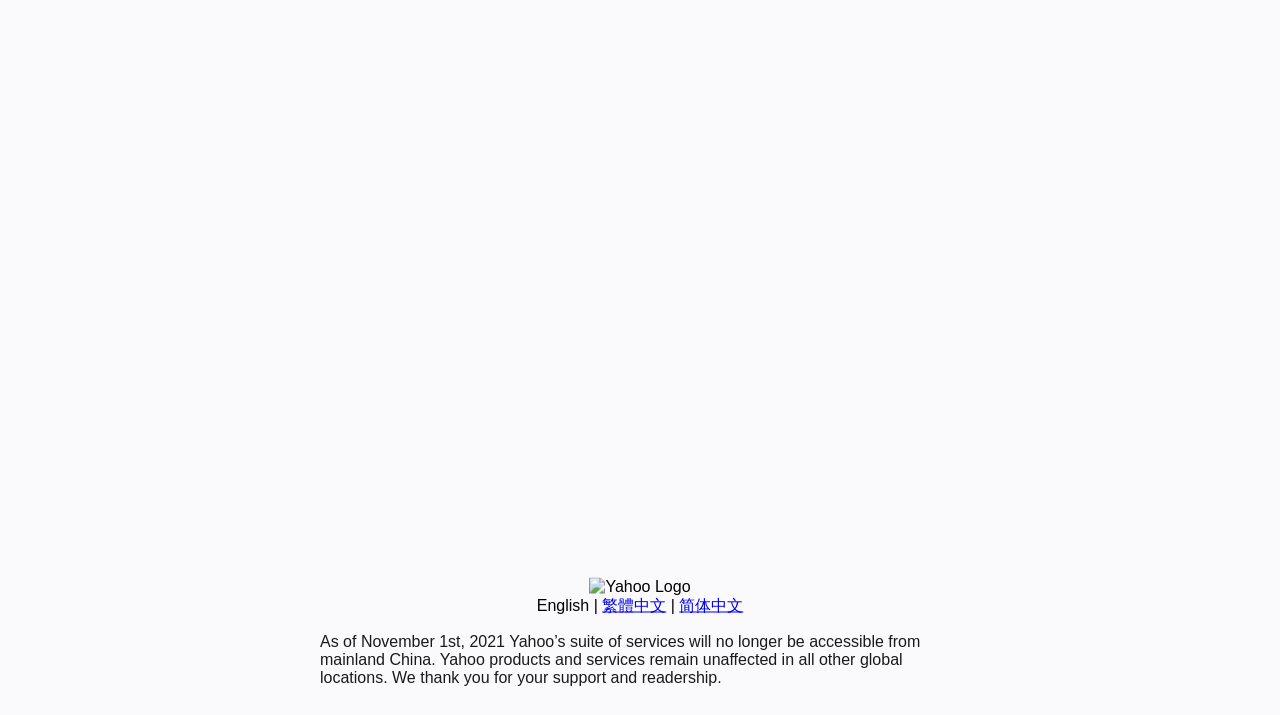Extract the bounding box coordinates for the described element: "简体中文". The coordinates should be represented as four float numbers between 0 and 1: [left, top, right, bottom].

[0.531, 0.834, 0.581, 0.858]